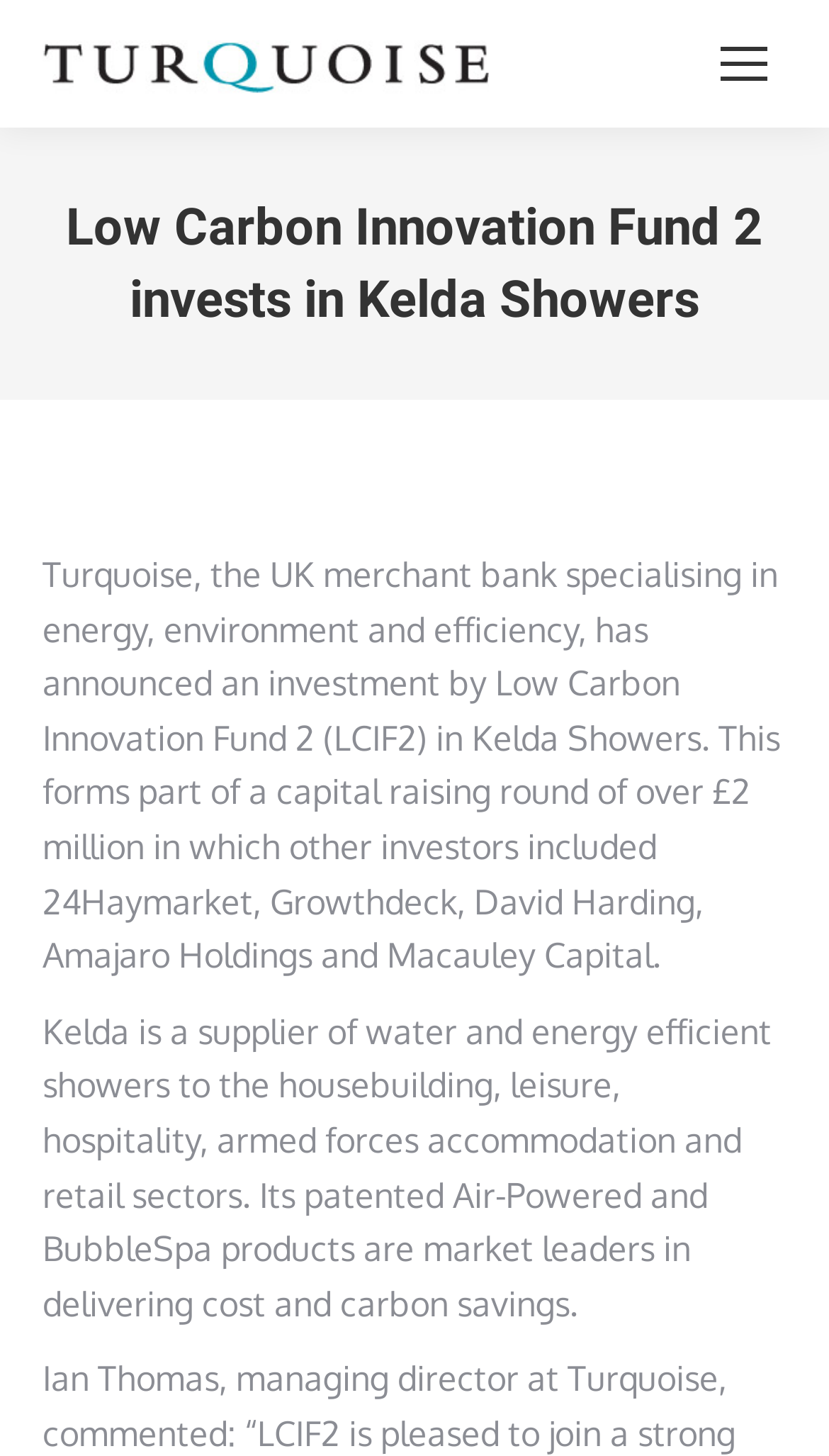What is the name of the UK merchant bank?
From the screenshot, provide a brief answer in one word or phrase.

Turquoise